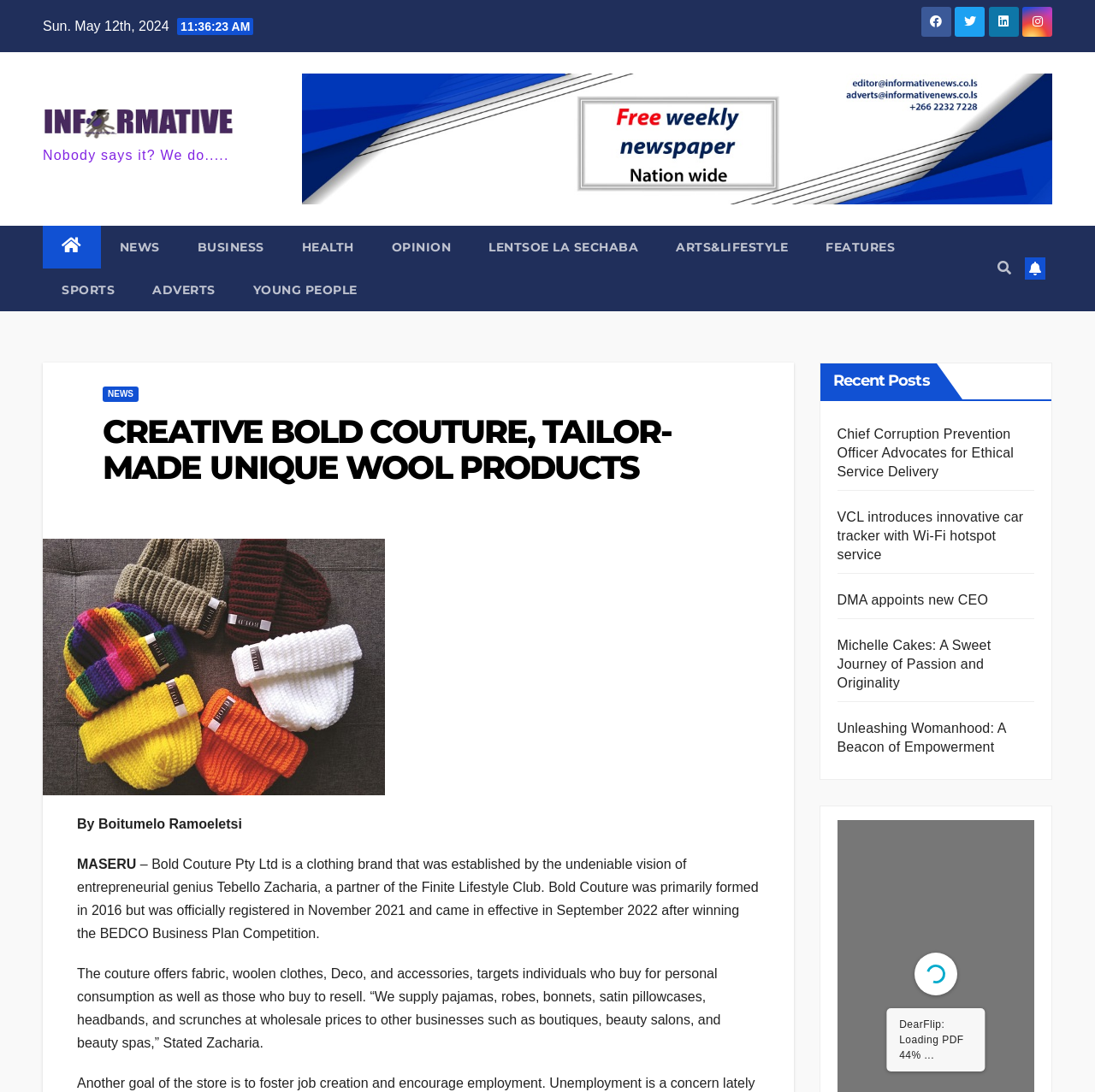Please extract the primary headline from the webpage.

CREATIVE BOLD COUTURE, TAILOR-MADE UNIQUE WOOL PRODUCTS